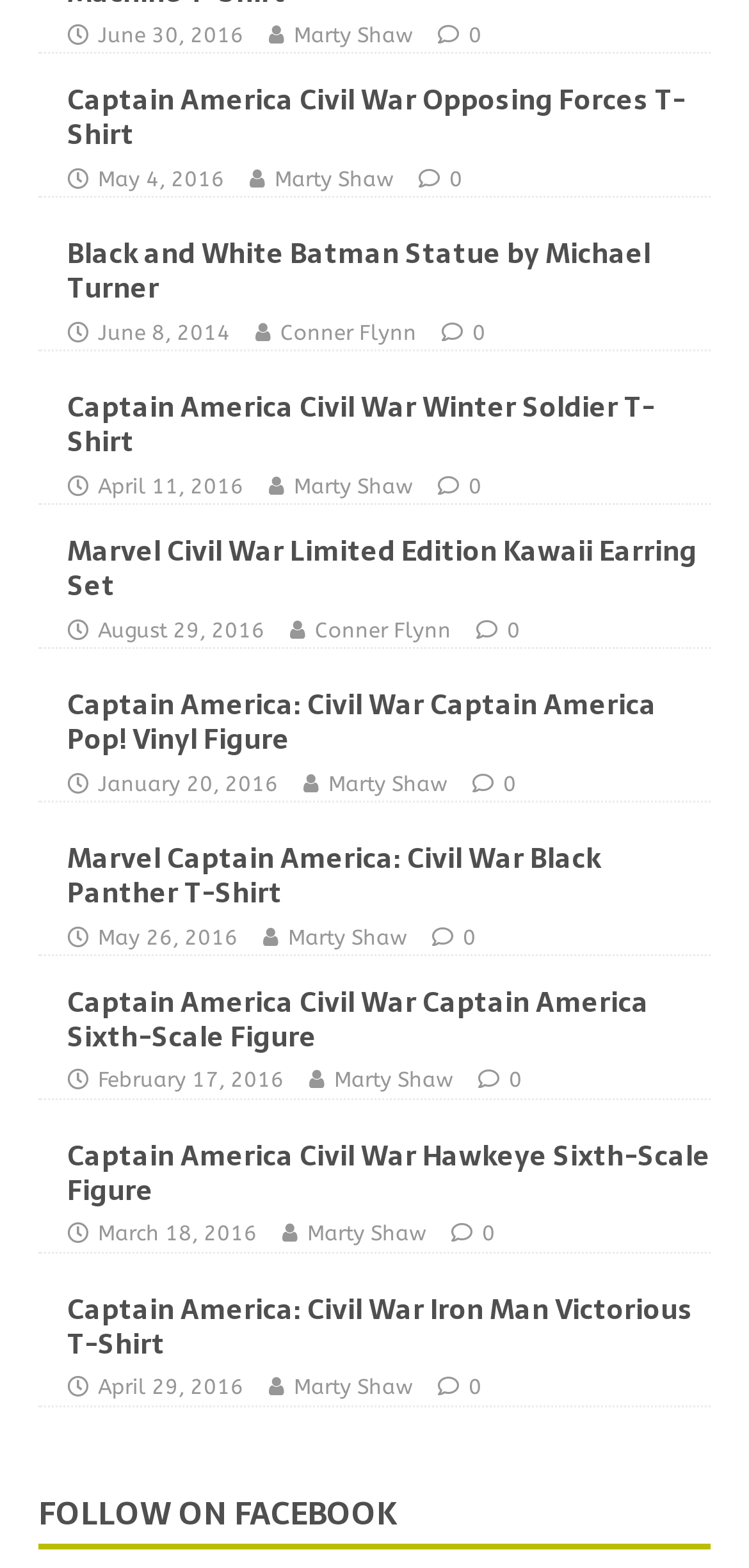Who is the author of the second article?
With the help of the image, please provide a detailed response to the question.

I found the author of the second article by examining the link elements within the second article element. The link element with the text content 'Conner Flynn' has a bounding box coordinate of [0.374, 0.204, 0.556, 0.22], which indicates that it is the author of the second article.